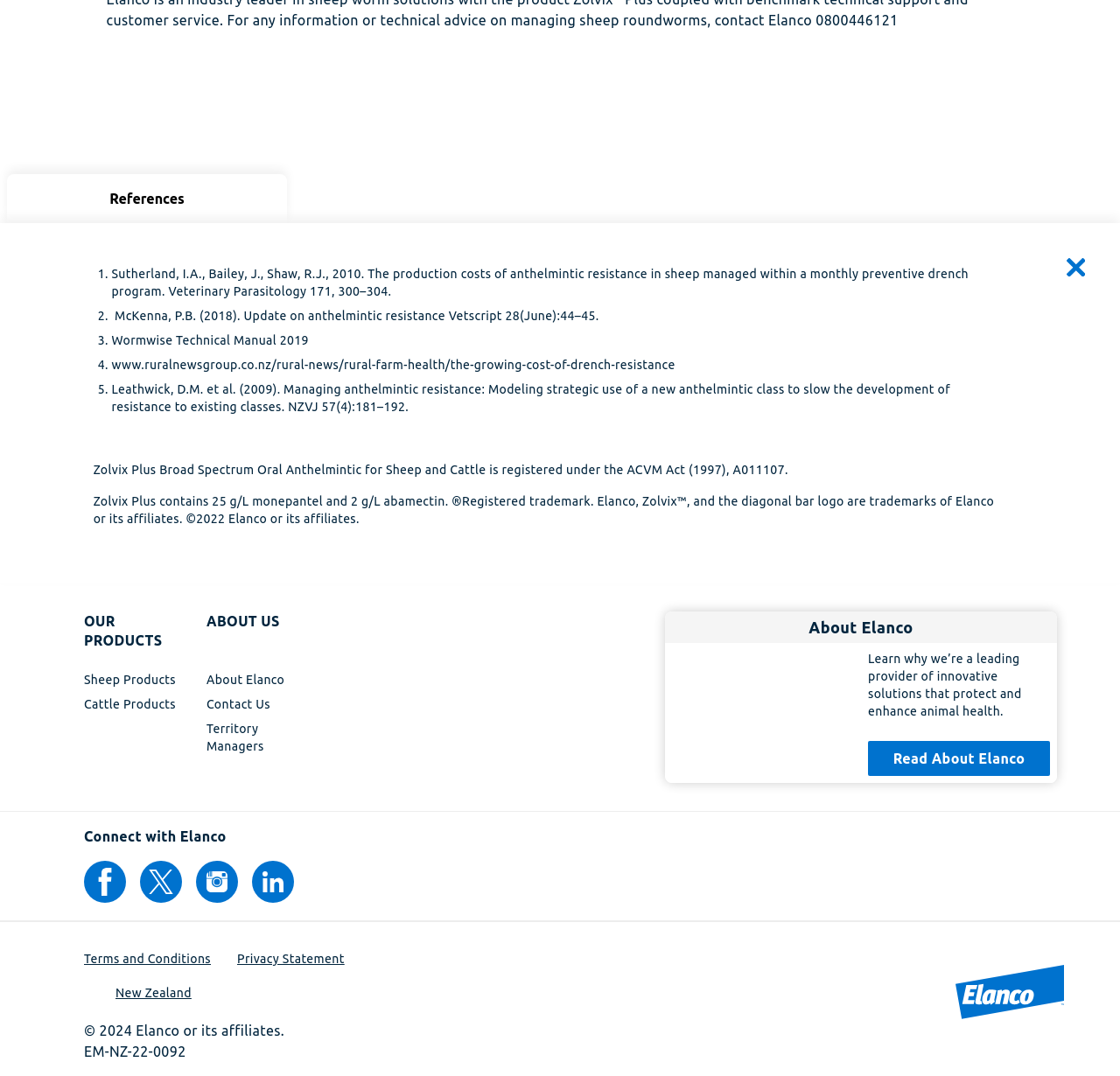How many links are there in the 'ABOUT US' section?
Answer the question with as much detail as you can, using the image as a reference.

The 'ABOUT US' section is identified by the heading element with the text 'ABOUT US'. Under this section, there are four link elements with the texts 'About Elanco', 'Contact Us', 'Territory Managers', and 'Read About Elanco'.